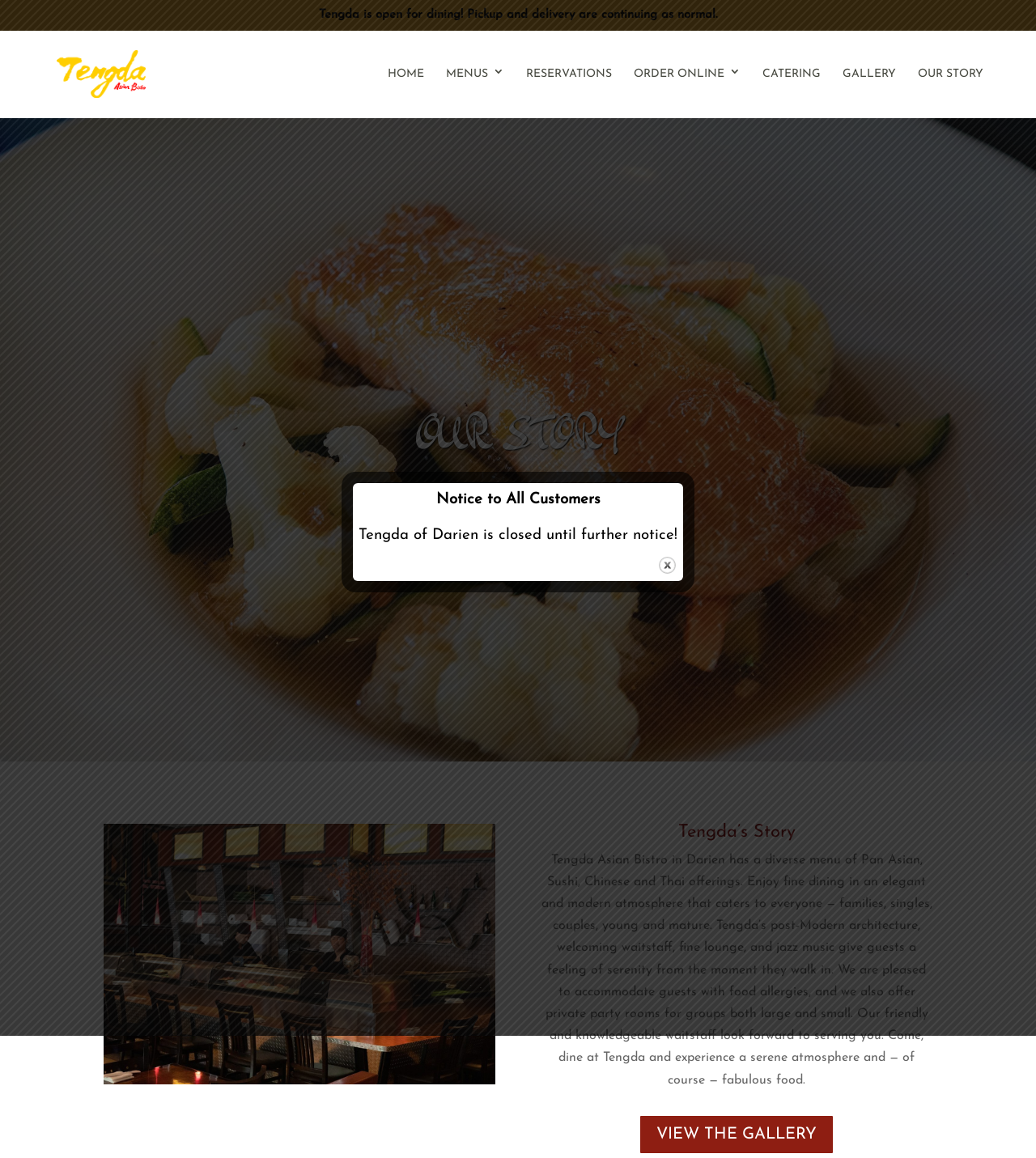Using the information from the screenshot, answer the following question thoroughly:
What is the name of the Asian bistro?

The name of the Asian bistro can be found in the link element with the text 'Tengda Asian Bistro' and also in the image element with the same text. This suggests that the website is about a specific Asian bistro called Tengda.